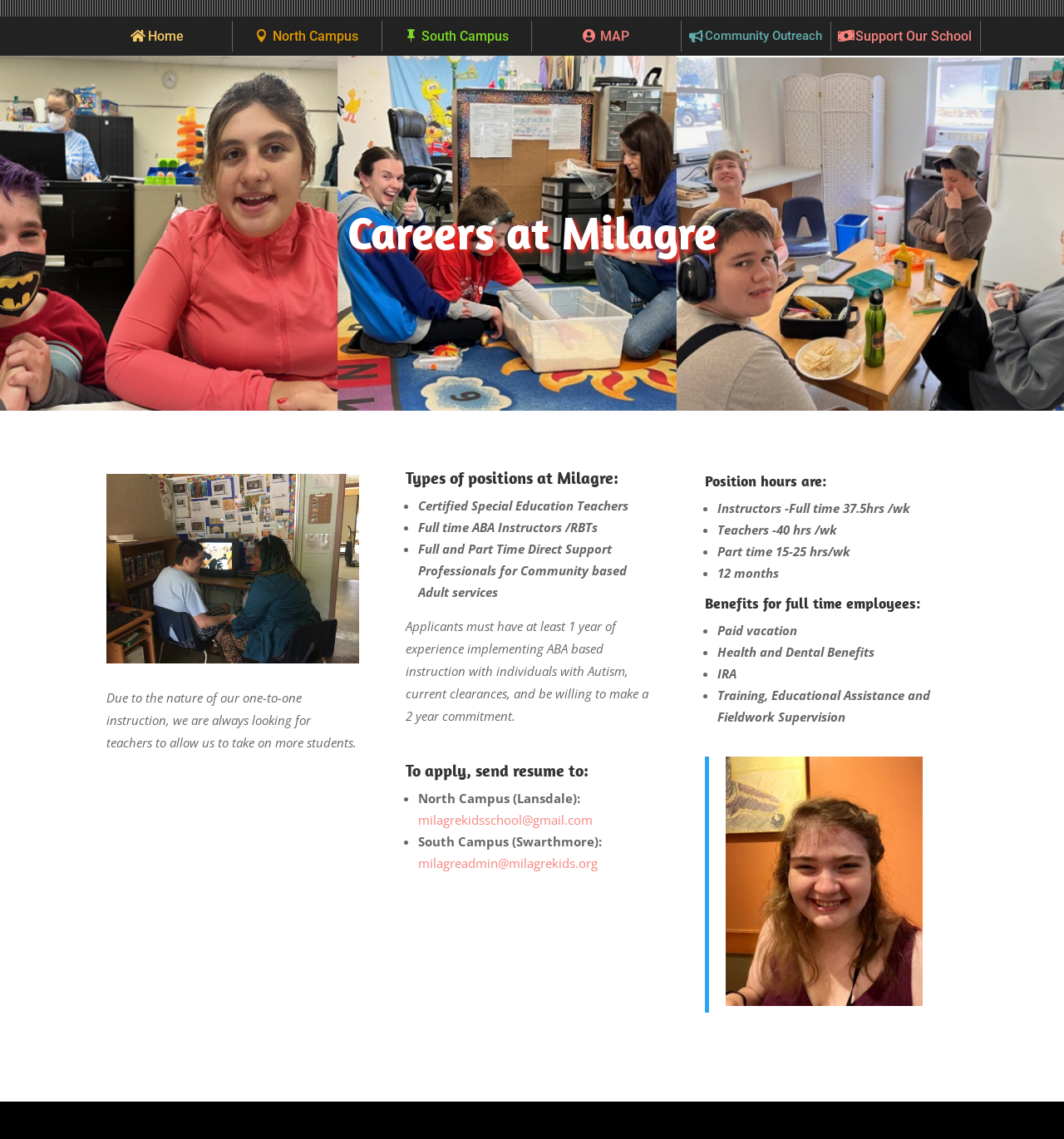What types of positions are available at Milagre?
Please craft a detailed and exhaustive response to the question.

Based on the webpage, the available positions at Milagre are listed under the heading 'Types of positions at Milagre:', which includes Certified Special Education Teachers, Full time ABA Instructors /RBTs, and Full and Part Time Direct Support Professionals for Community based Adult services.